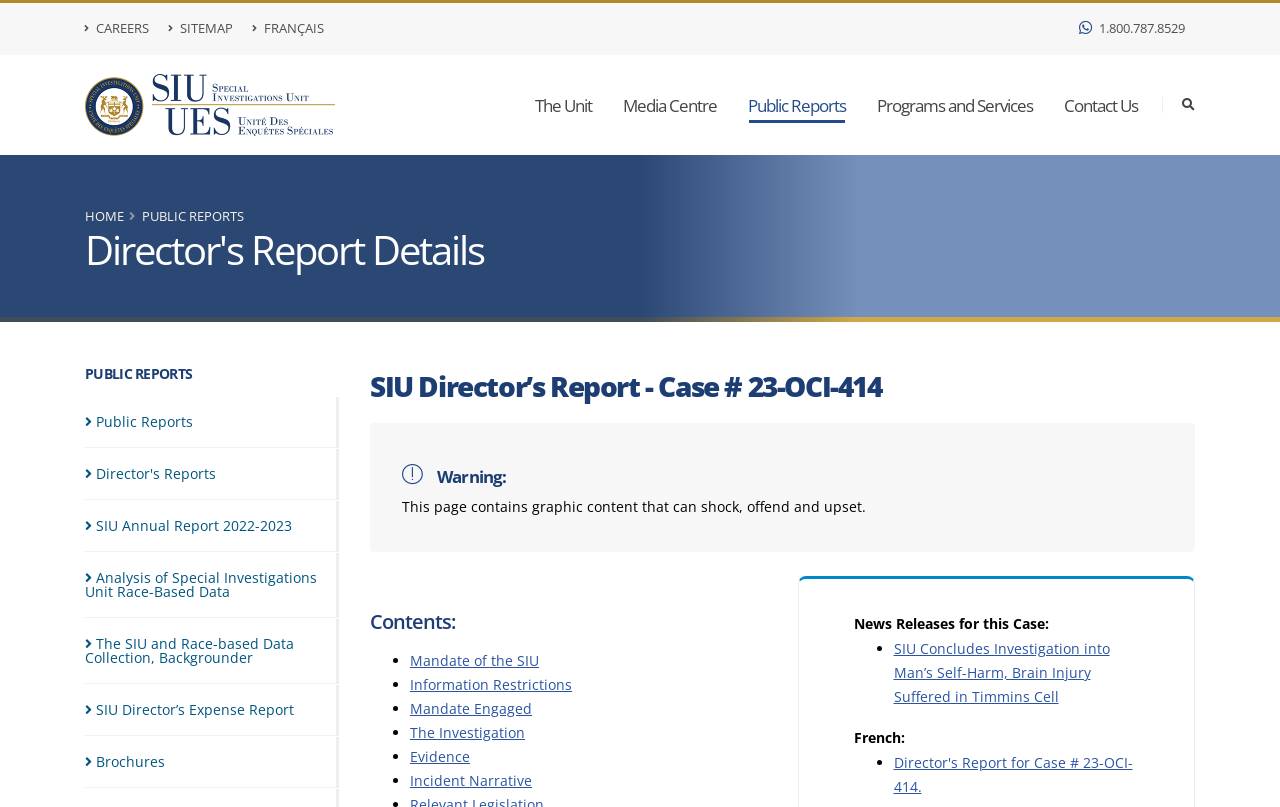Provide the bounding box coordinates of the HTML element this sentence describes: "Programs and Services".

[0.674, 0.069, 0.818, 0.193]